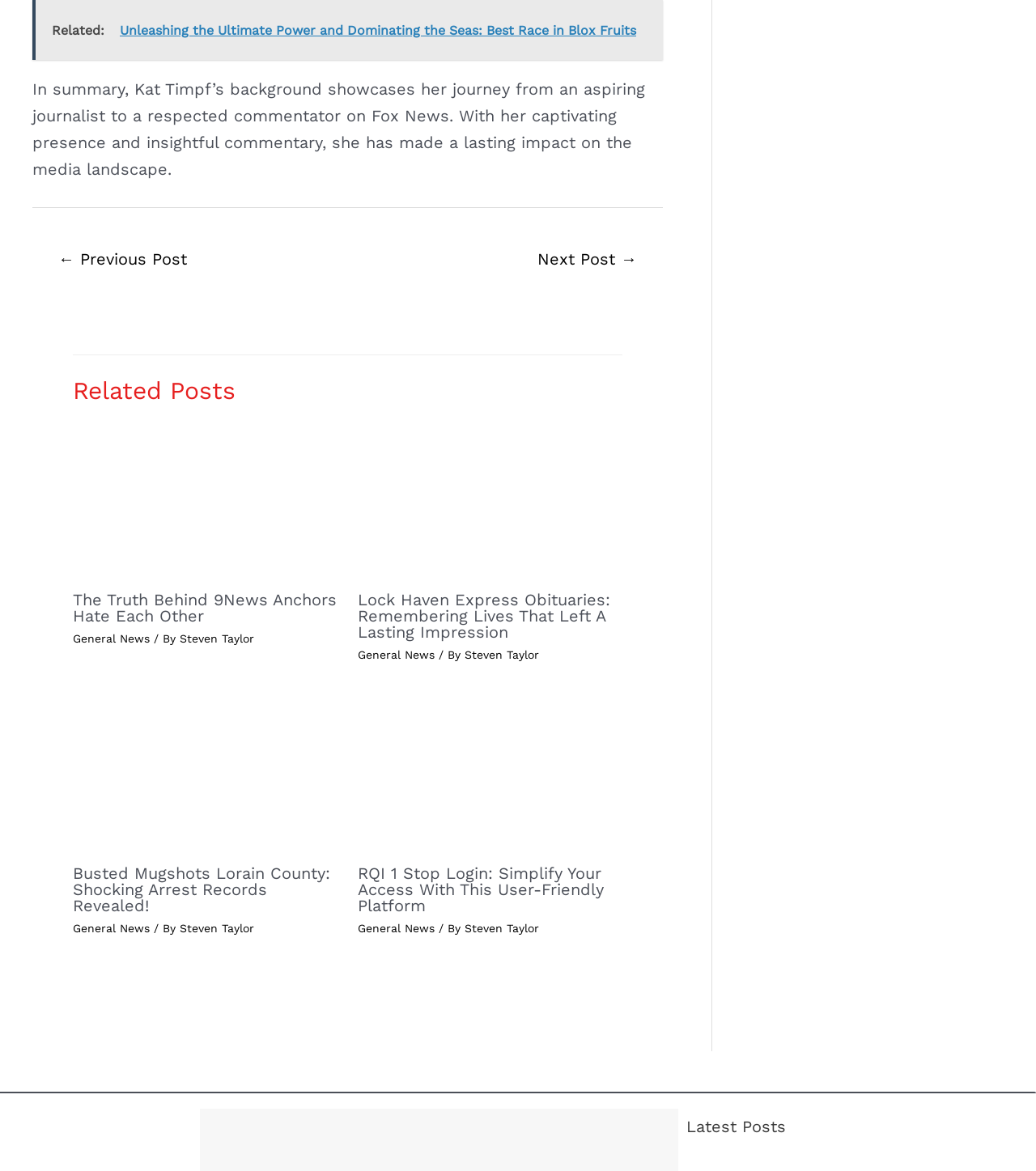Using the webpage screenshot, find the UI element described by alt="rqi 1 stop login". Provide the bounding box coordinates in the format (top-left x, top-left y, bottom-right x, bottom-right y), ensuring all values are floating point numbers between 0 and 1.

[0.345, 0.652, 0.601, 0.669]